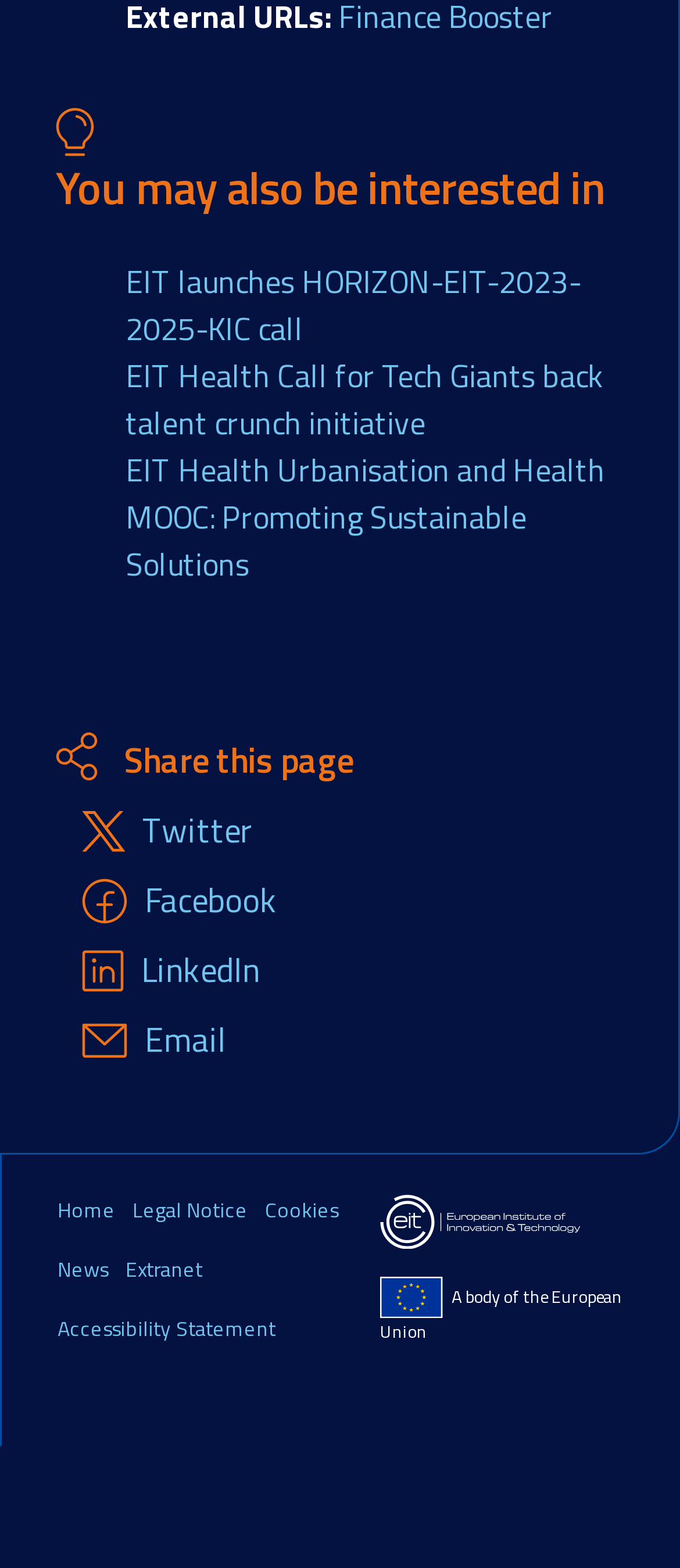What type of content is presented in the middle section?
Based on the screenshot, provide your answer in one word or phrase.

News or articles